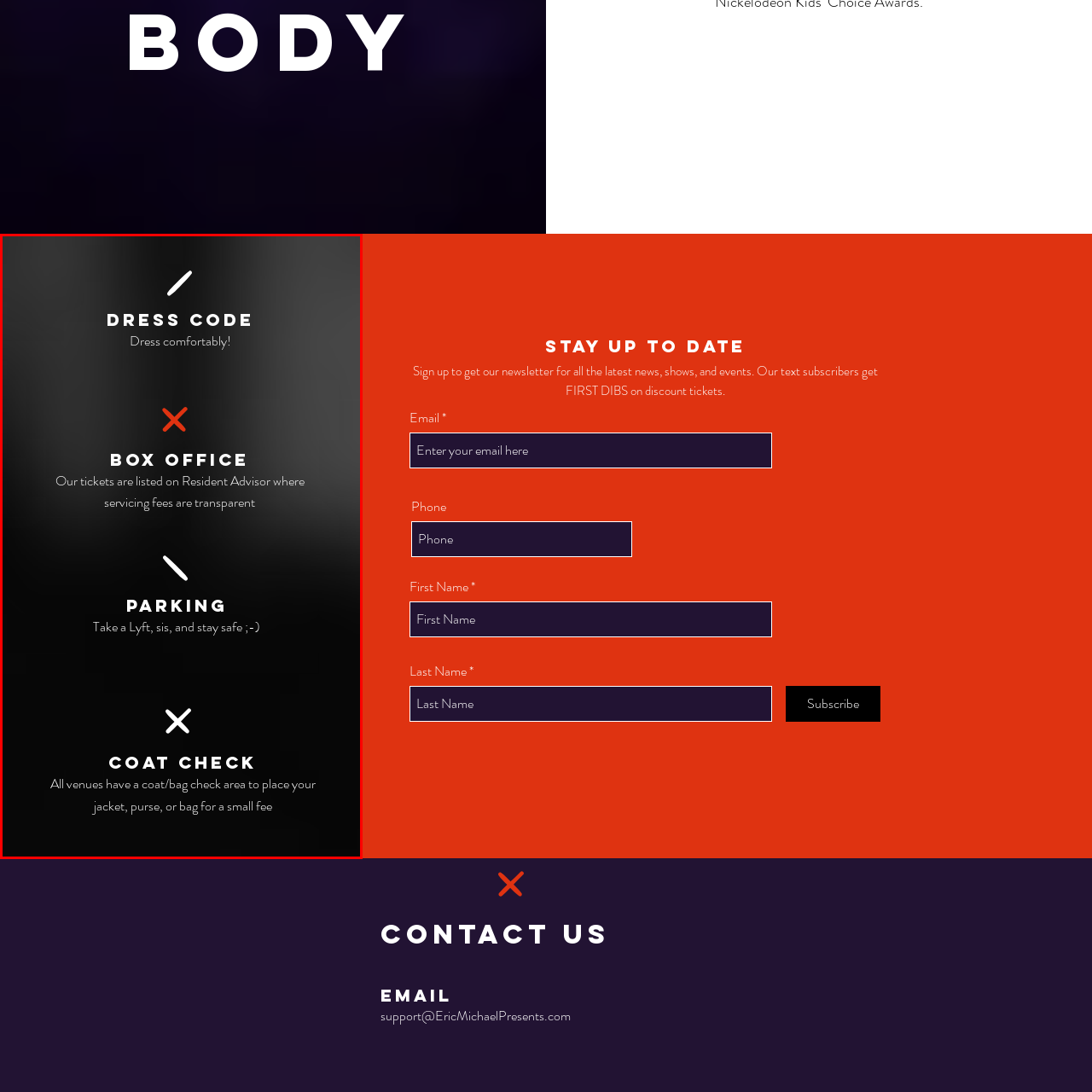Elaborate on the contents of the image marked by the red border.

The image prominently features a halftone depiction of a lively crowd, suggesting a vibrant event atmosphere. Overlaying the crowd imagery are several key headings and informative texts that guide attendees. 

1. **Dress Code**: This section advises guests to "Dress comfortably!" indicating a relaxed and casual vibe for the event.
2. **Box Office**: It clarifies that "Our tickets are listed on Resident Advisor where servicing fees are transparent," emphasizing transparency in ticket pricing.
3. **Parking**: The playful note, "Take a Lyft, sis, and stay safe ;-)," encourages attendees to consider ridesharing for convenience and safety.
4. **Coat Check**: It informs that "All venues have a coat/bag check area to place your jacket, purse, or bag for a small fee," ensuring attendees know how to manage their belongings during the event.

The overall design employs a minimalistic black background, enhancing the visibility of the text and creating a modern, sleek presentation suited for event promotion.